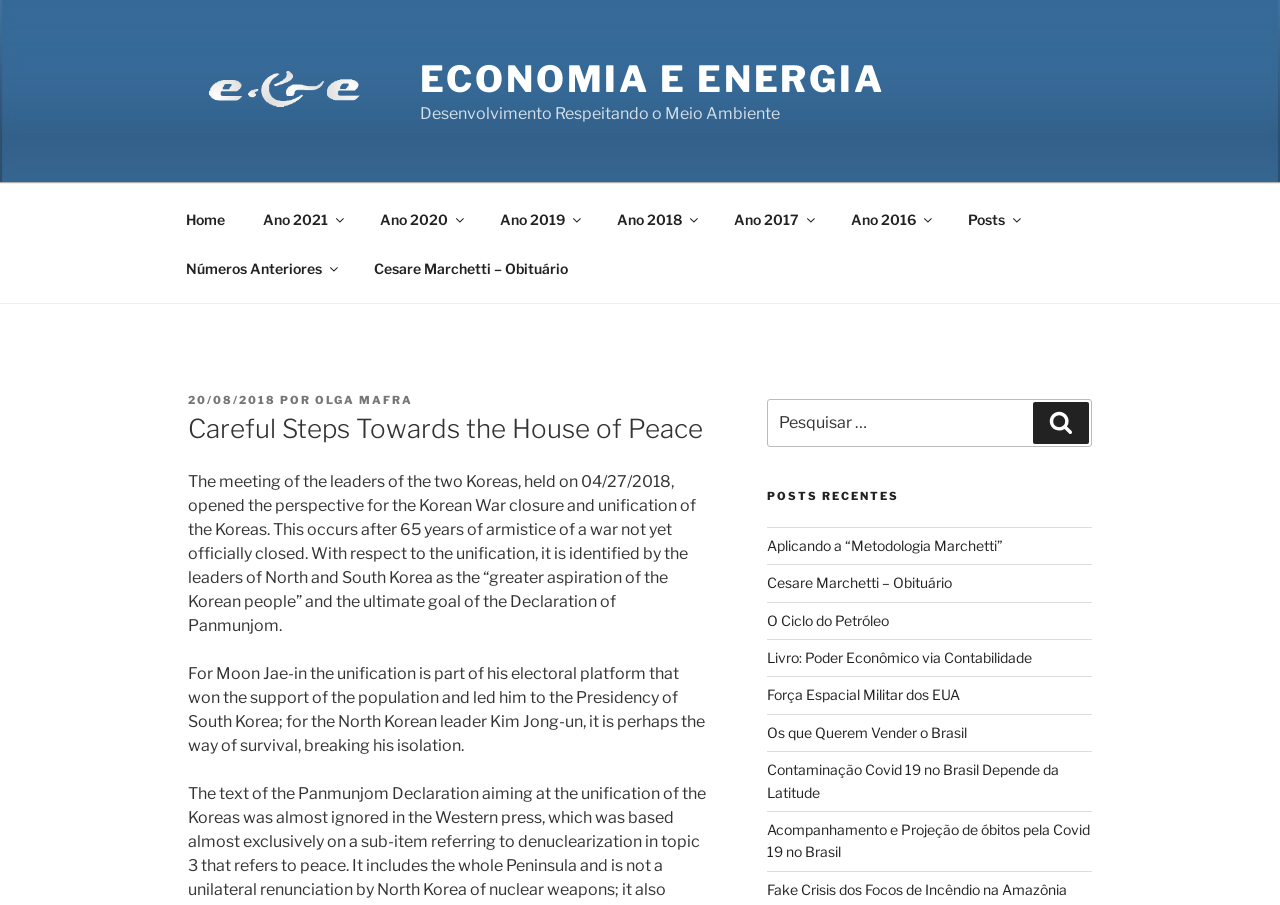What is the name of the website?
Based on the image, provide a one-word or brief-phrase response.

Economia e Energia